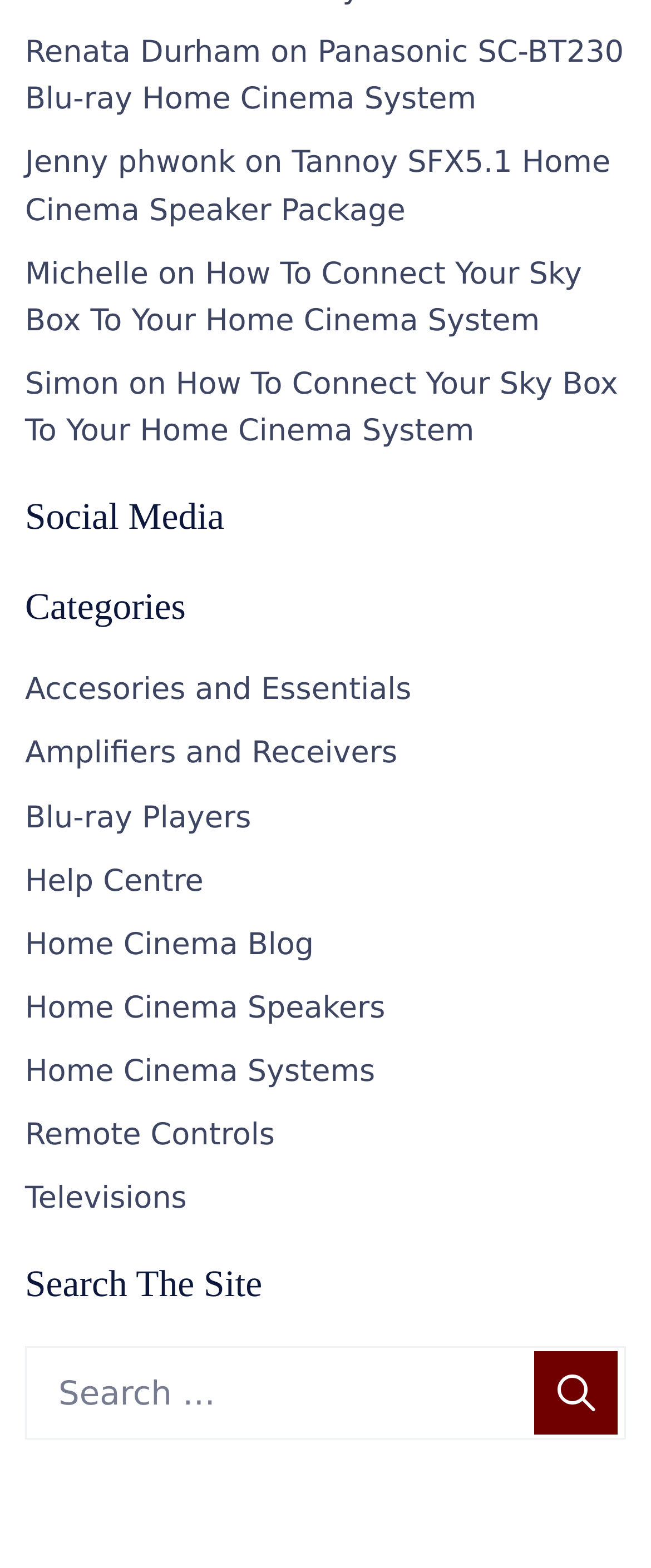Kindly respond to the following question with a single word or a brief phrase: 
What is the category of 'Tannoy SFX5.1 Home Cinema Speaker Package'?

Home Cinema Speakers